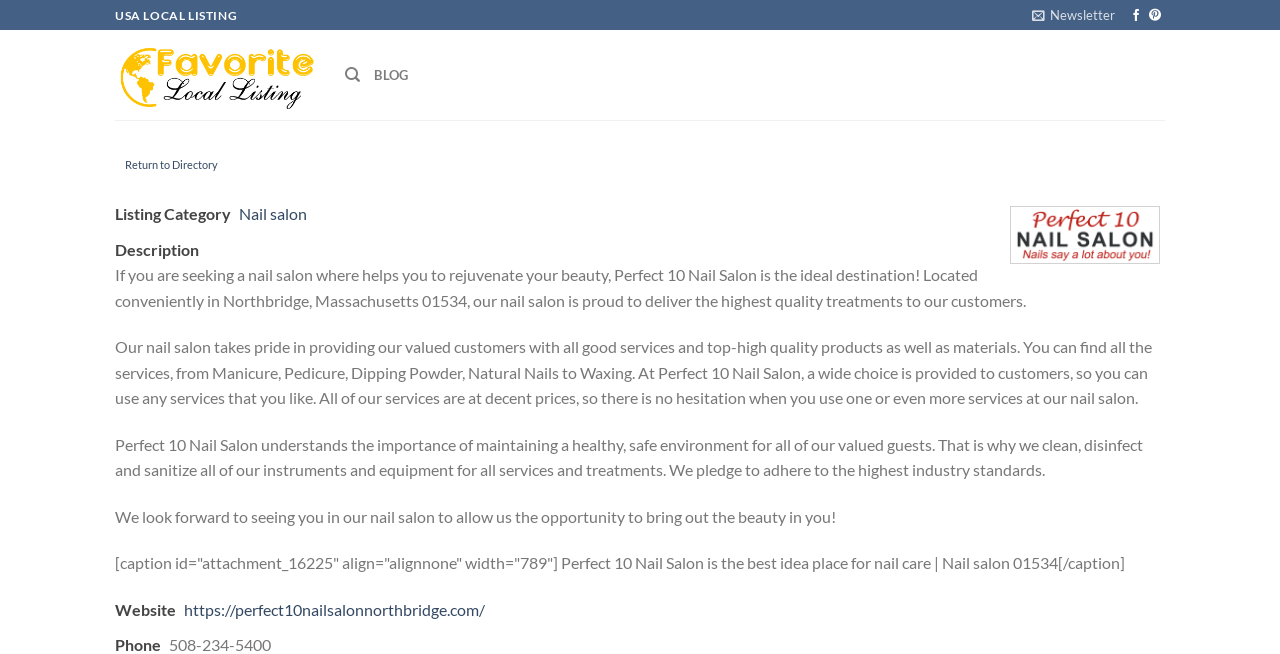Please mark the clickable region by giving the bounding box coordinates needed to complete this instruction: "Click on 'WATCHING FOOTBALL TV – GREAT ENJOYMENT FOR FOOTBALL FANS'".

None